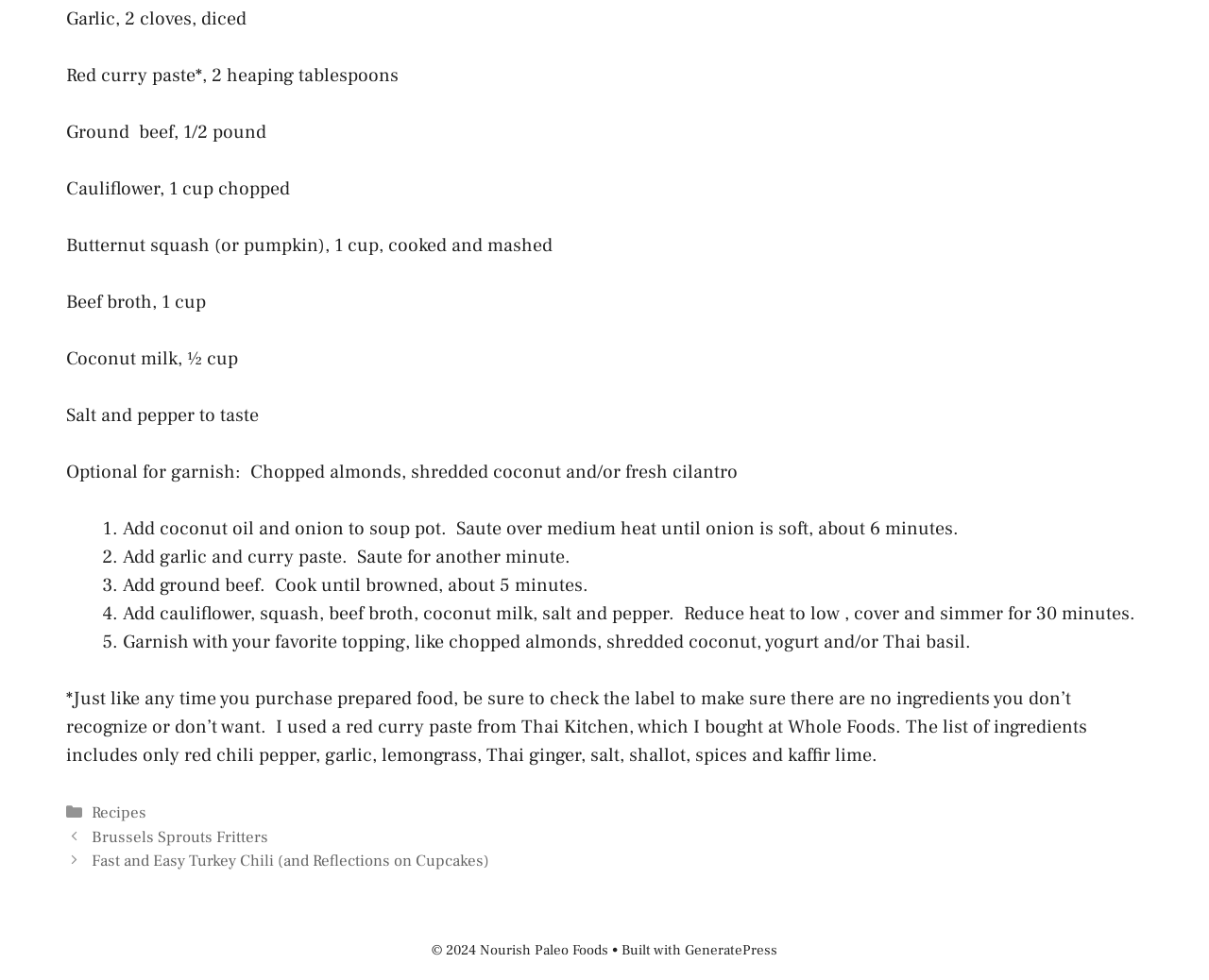Given the element description "Brussels Sprouts Fritters" in the screenshot, predict the bounding box coordinates of that UI element.

[0.076, 0.843, 0.222, 0.865]